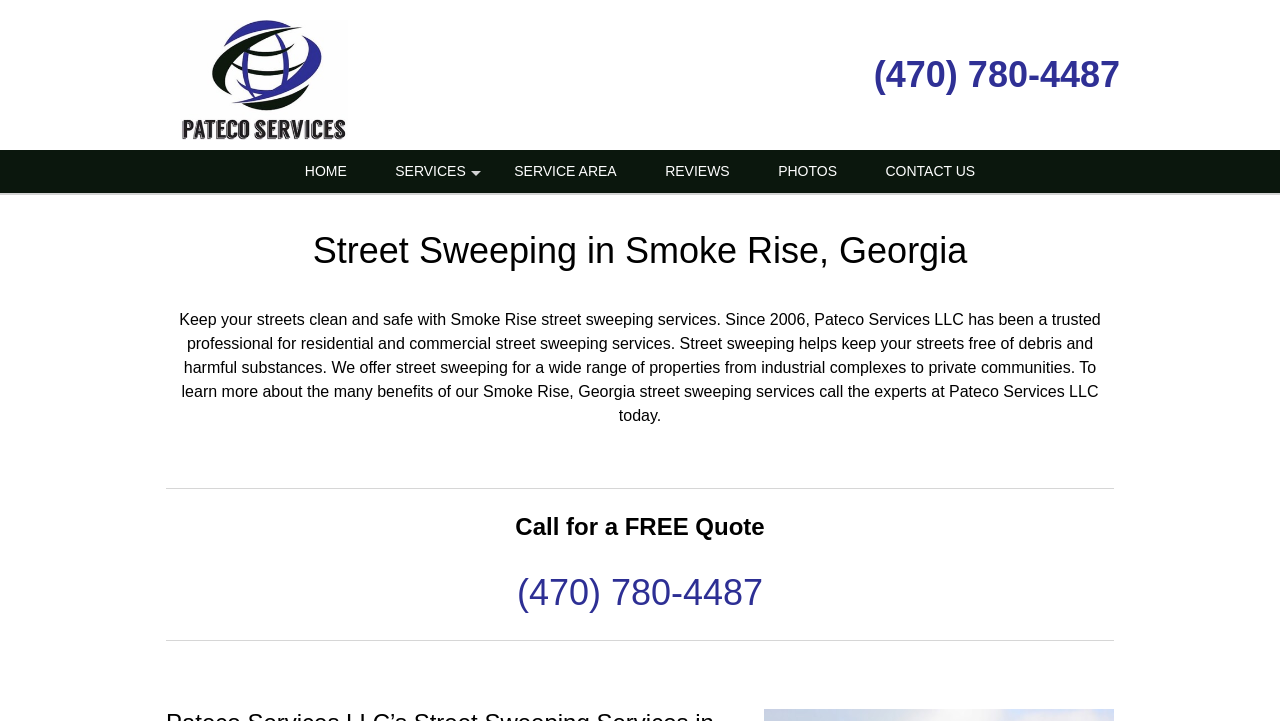Give a detailed explanation of the elements present on the webpage.

The webpage is about Professional Street Sweeping services in Smoke Rise, Georgia, provided by Pateco Services LLC. At the top left, there is an image of the company's logo, "Pateco Services LLC". 

To the right of the logo, there is a heading displaying the phone number "(470) 780-4487", which is also a clickable link. 

Below the logo and phone number, there is a navigation menu with six links: "HOME", "+ SERVICES", "SERVICE AREA", "REVIEWS", "PHOTOS", and "CONTACT US". 

The main content of the webpage is divided into sections. The first section has a heading "Street Sweeping in Smoke Rise, Georgia" and a paragraph of text describing the benefits of street sweeping services provided by Pateco Services LLC. 

Below this section, there is a horizontal separator line, followed by a heading "Call for a FREE Quote" and a link to the phone number "(470) 780-4487" again. 

Another horizontal separator line is below, followed by a small piece of text.